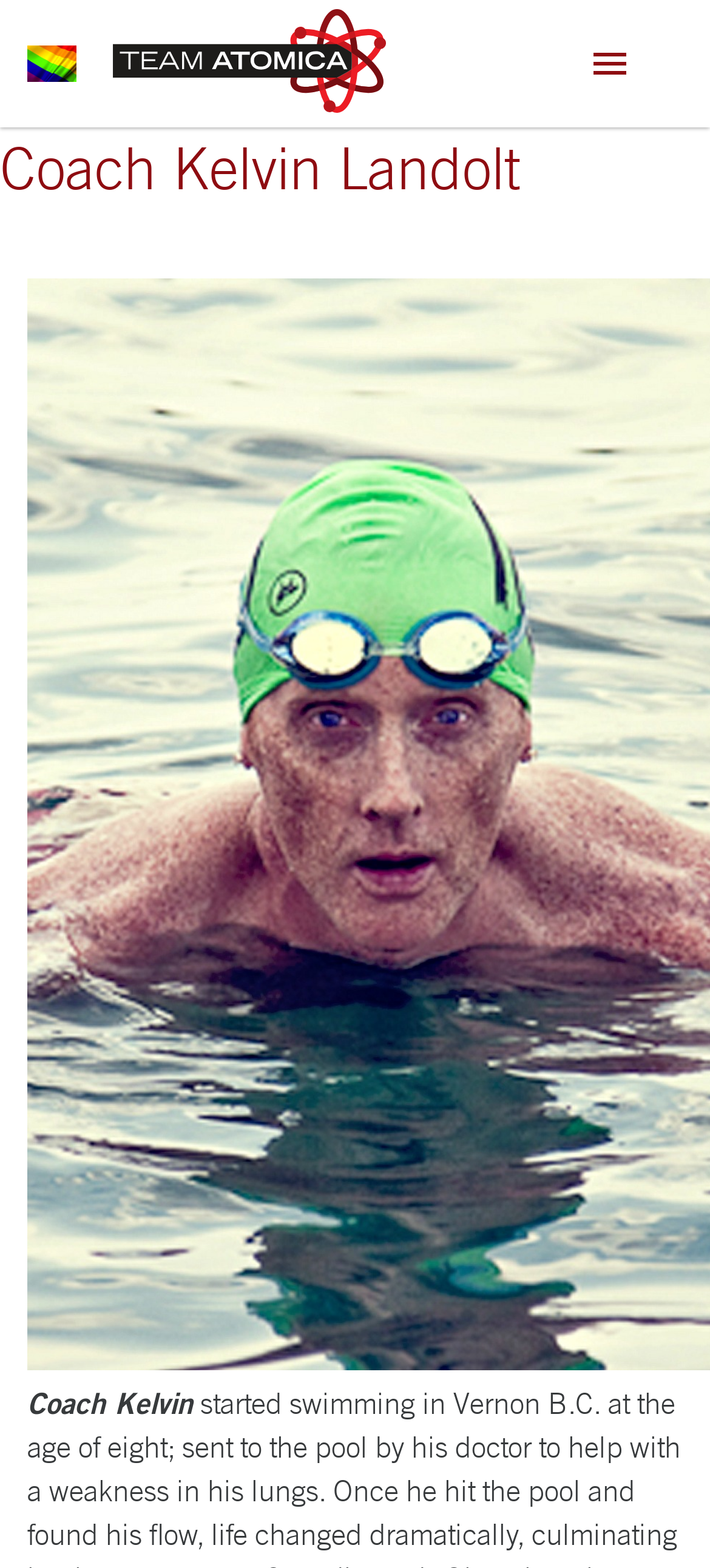Find the bounding box coordinates for the element that must be clicked to complete the instruction: "Contact Team Atomica". The coordinates should be four float numbers between 0 and 1, indicated as [left, top, right, bottom].

[0.038, 0.765, 0.192, 0.806]